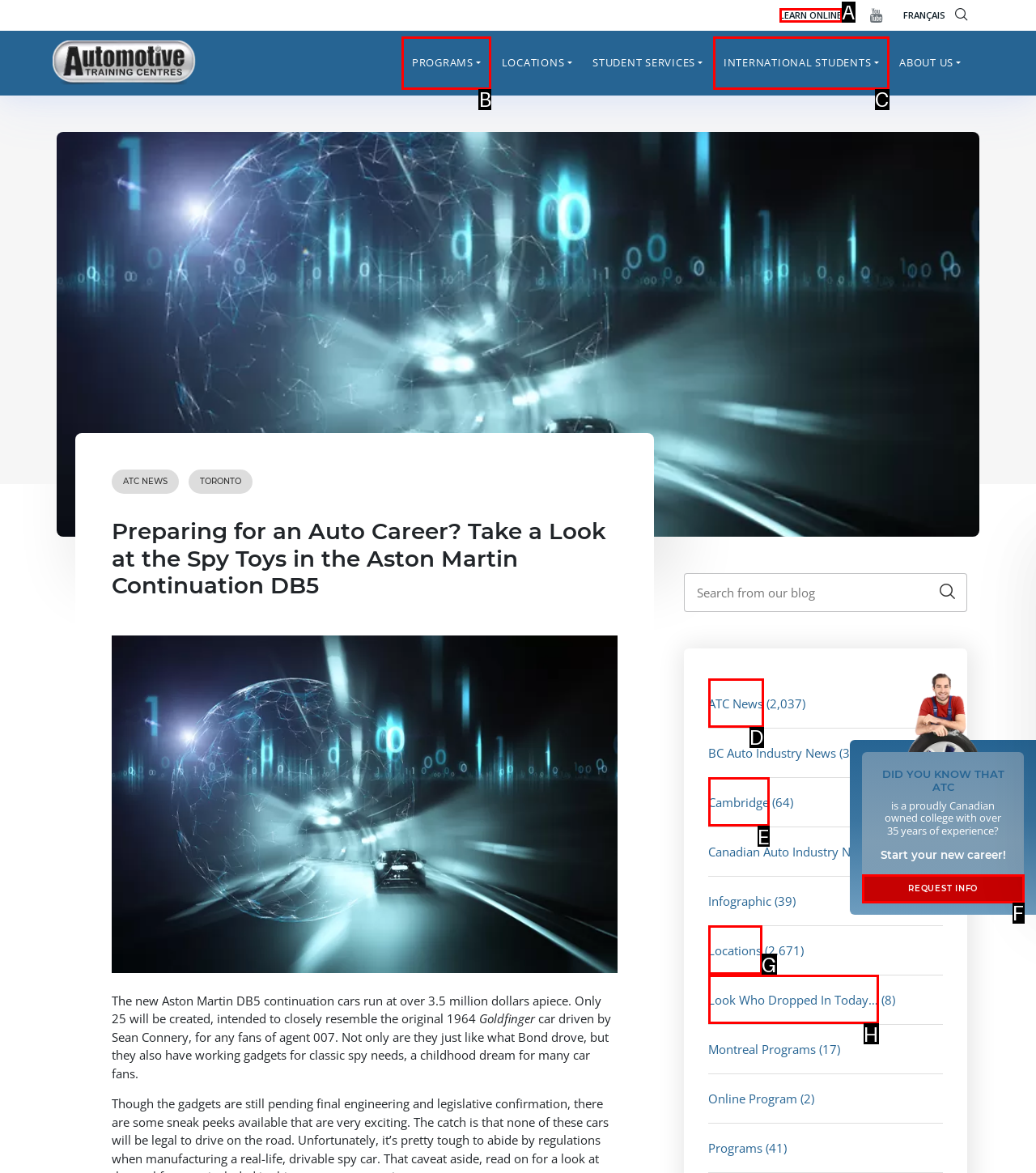To perform the task "Read ATC NEWS", which UI element's letter should you select? Provide the letter directly.

D